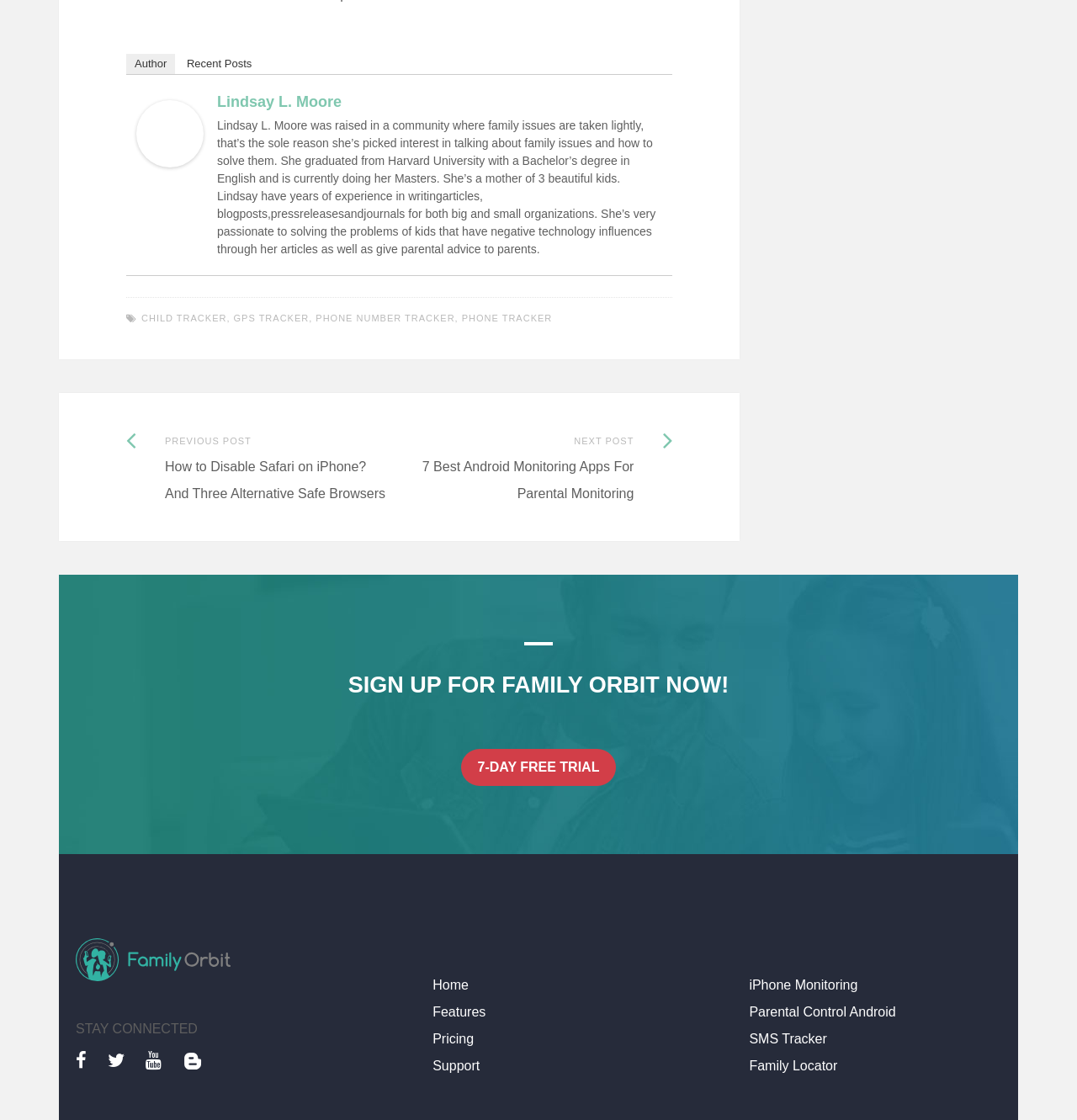Please provide the bounding box coordinates in the format (top-left x, top-left y, bottom-right x, bottom-right y). Remember, all values are floating point numbers between 0 and 1. What is the bounding box coordinate of the region described as: Features

[0.402, 0.897, 0.451, 0.91]